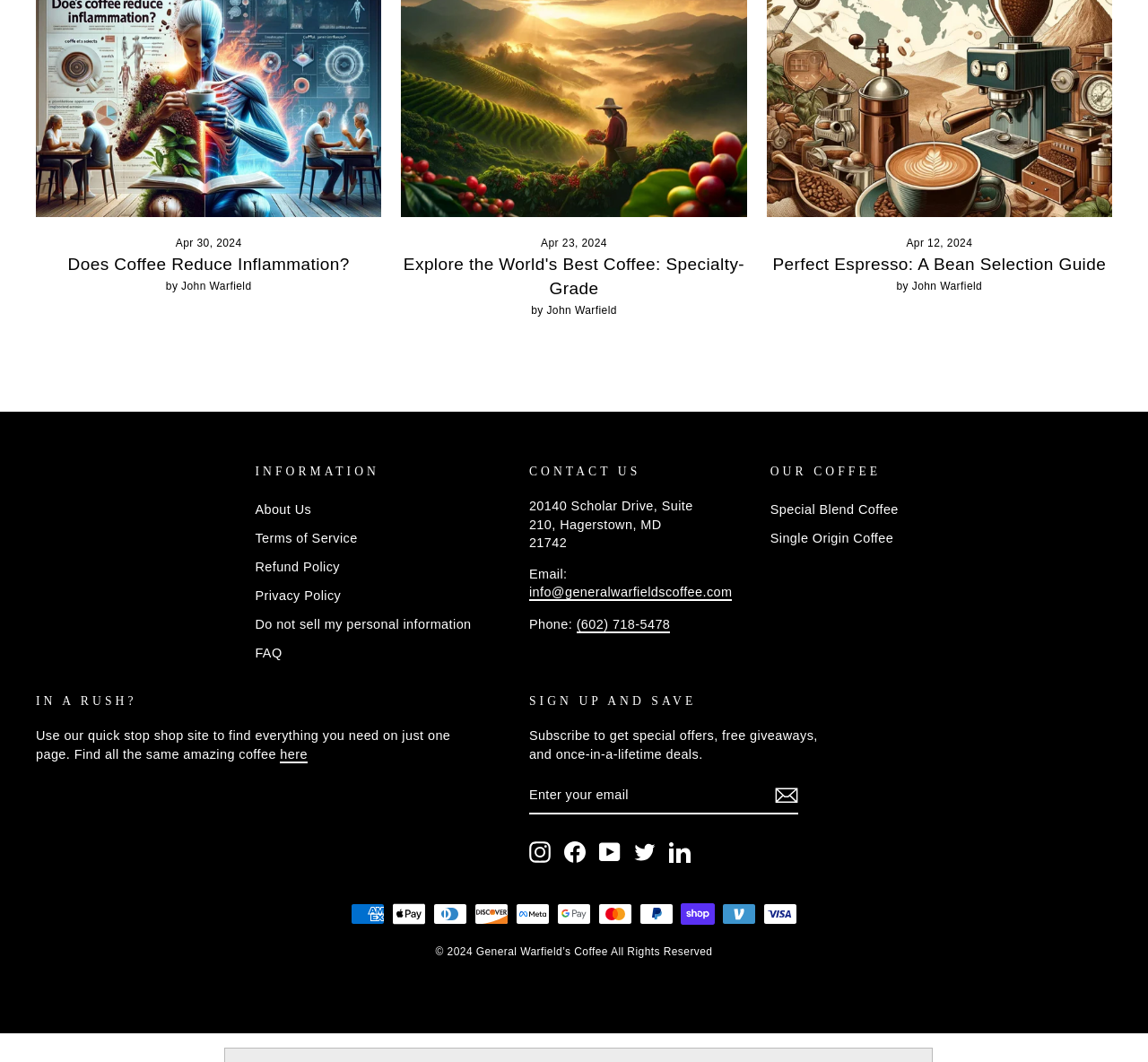Using details from the image, please answer the following question comprehensively:
What is the company's address?

I found the company's address by looking at the 'CONTACT US' section, which is located below the 'INFORMATION' section, and is written as '20140 Scholar Drive, Suite 210, Hagerstown, MD 21742'.